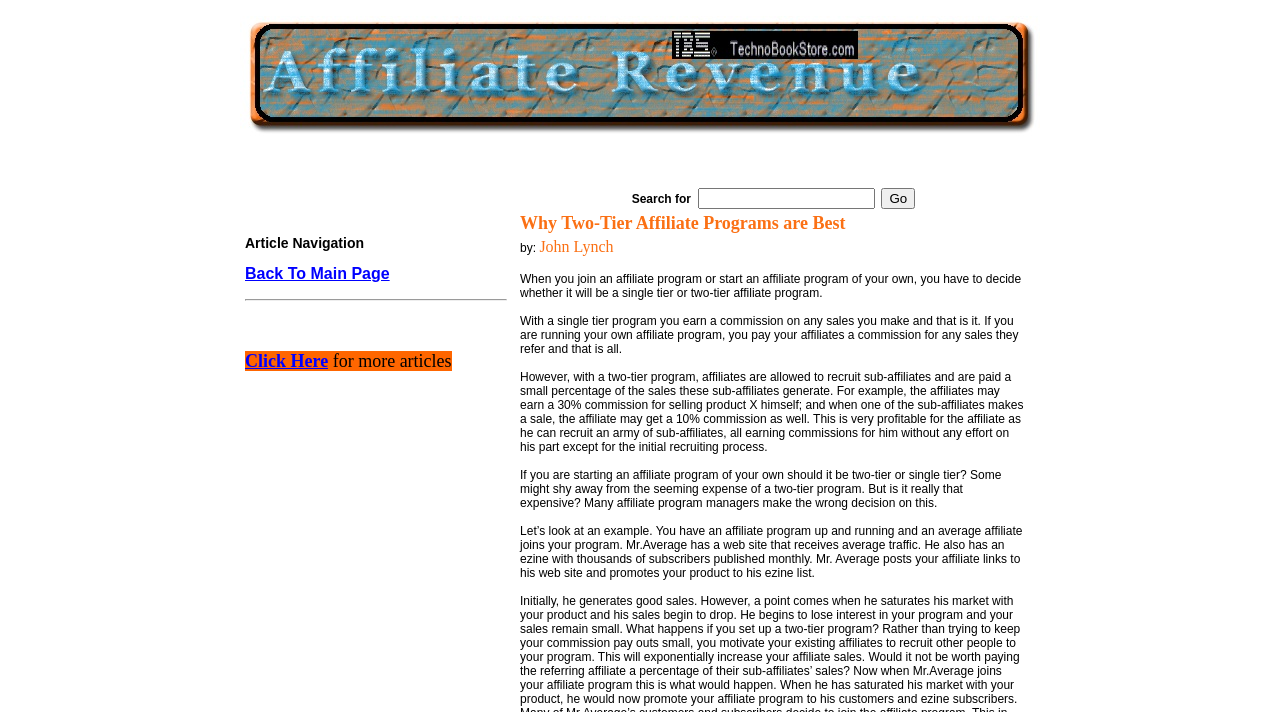Identify the bounding box of the UI component described as: "Click Here".

[0.191, 0.496, 0.256, 0.52]